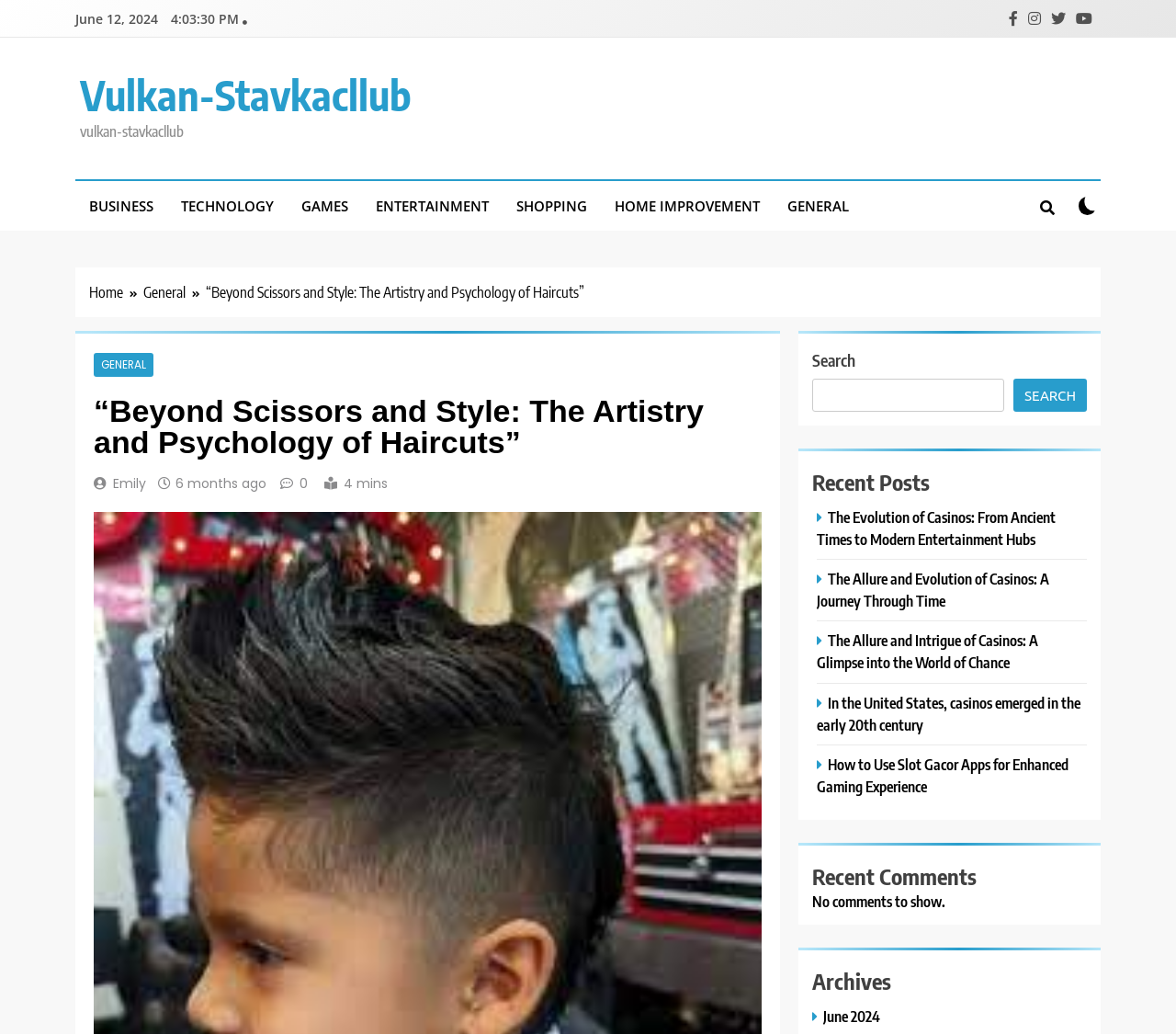Show me the bounding box coordinates of the clickable region to achieve the task as per the instruction: "Click on the BUSINESS link".

[0.064, 0.175, 0.142, 0.223]